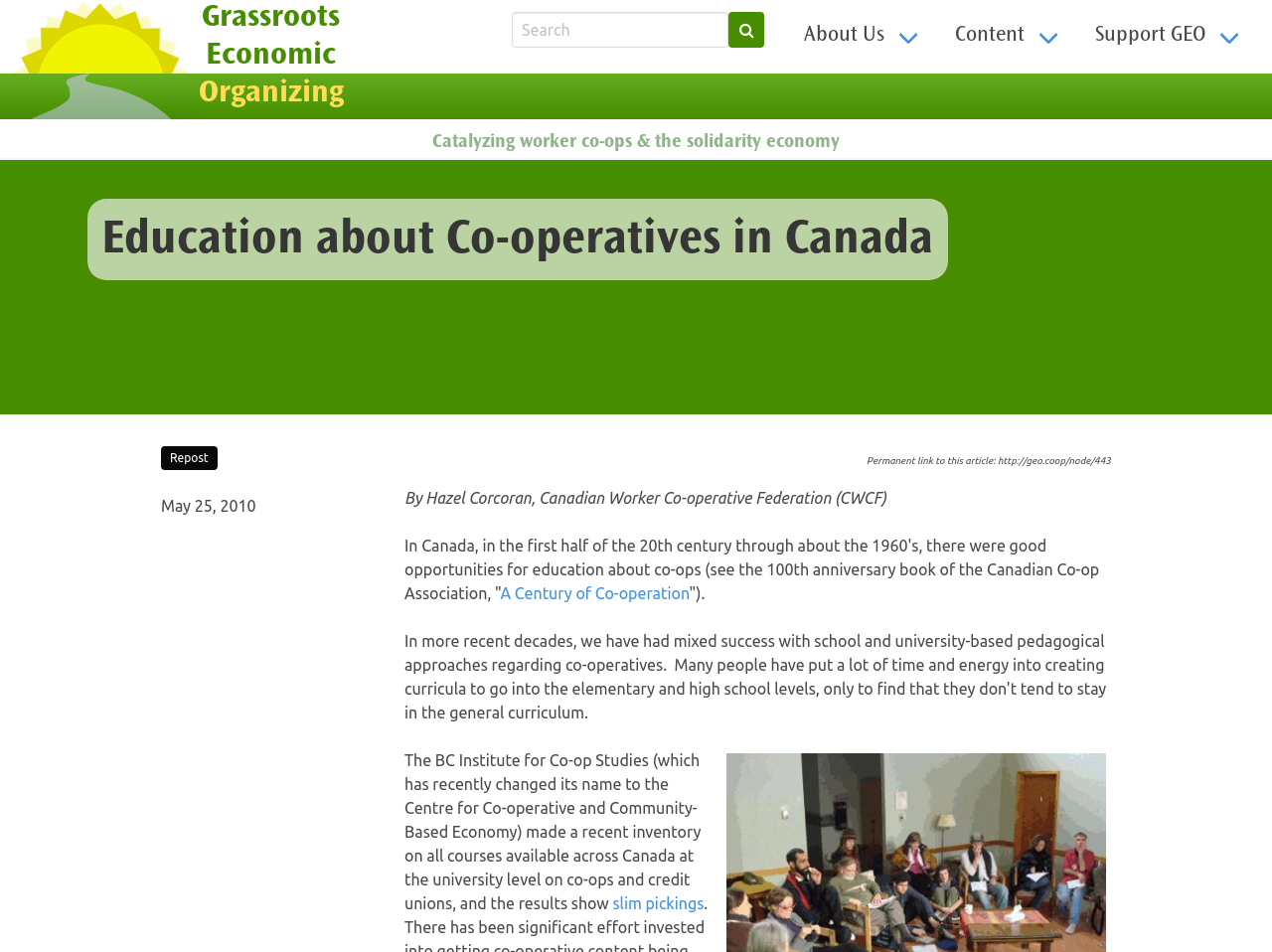What is the topic of the article?
Based on the image, answer the question with a single word or brief phrase.

Co-operatives in Canada